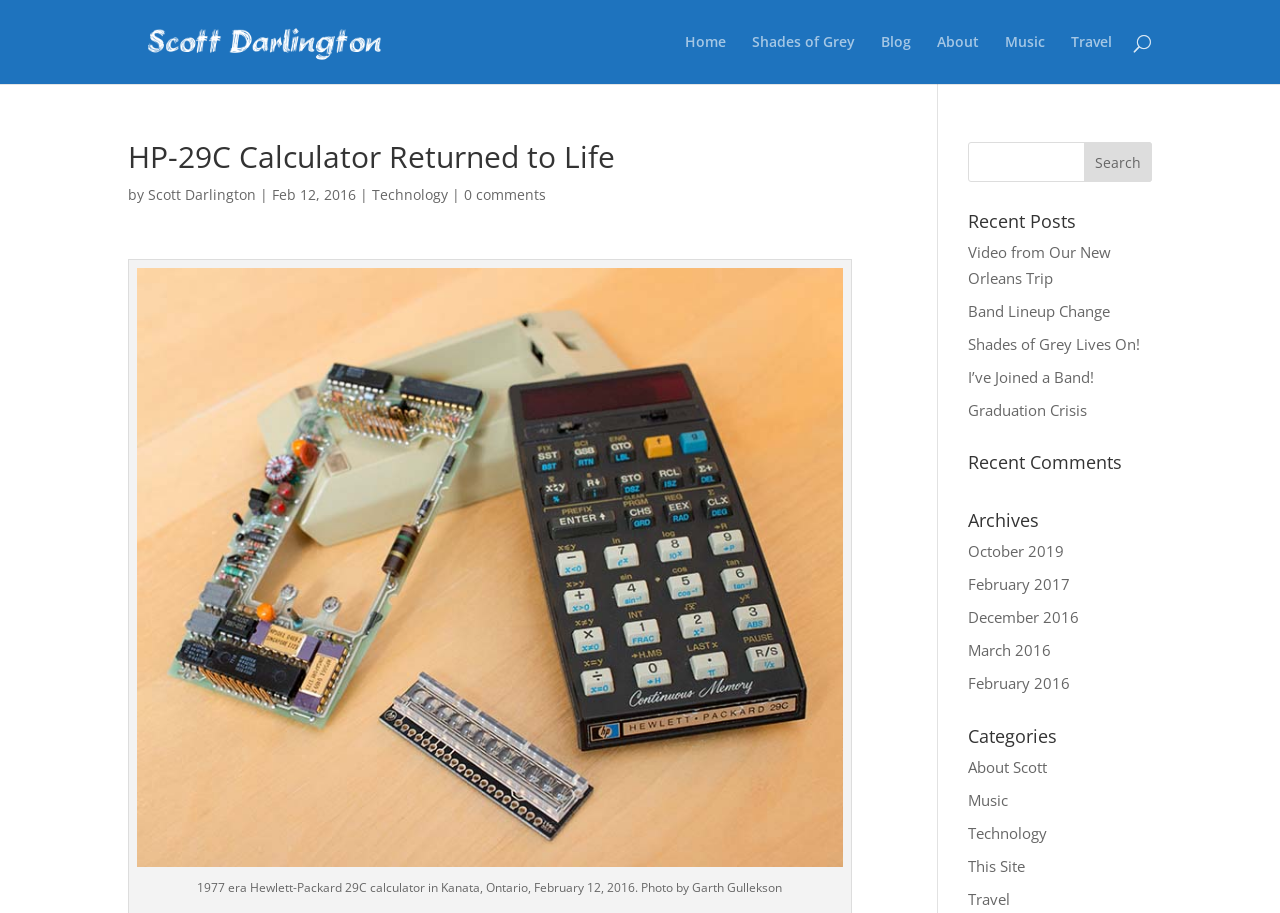Find the bounding box coordinates for the area that must be clicked to perform this action: "View archives".

[0.756, 0.56, 0.9, 0.59]